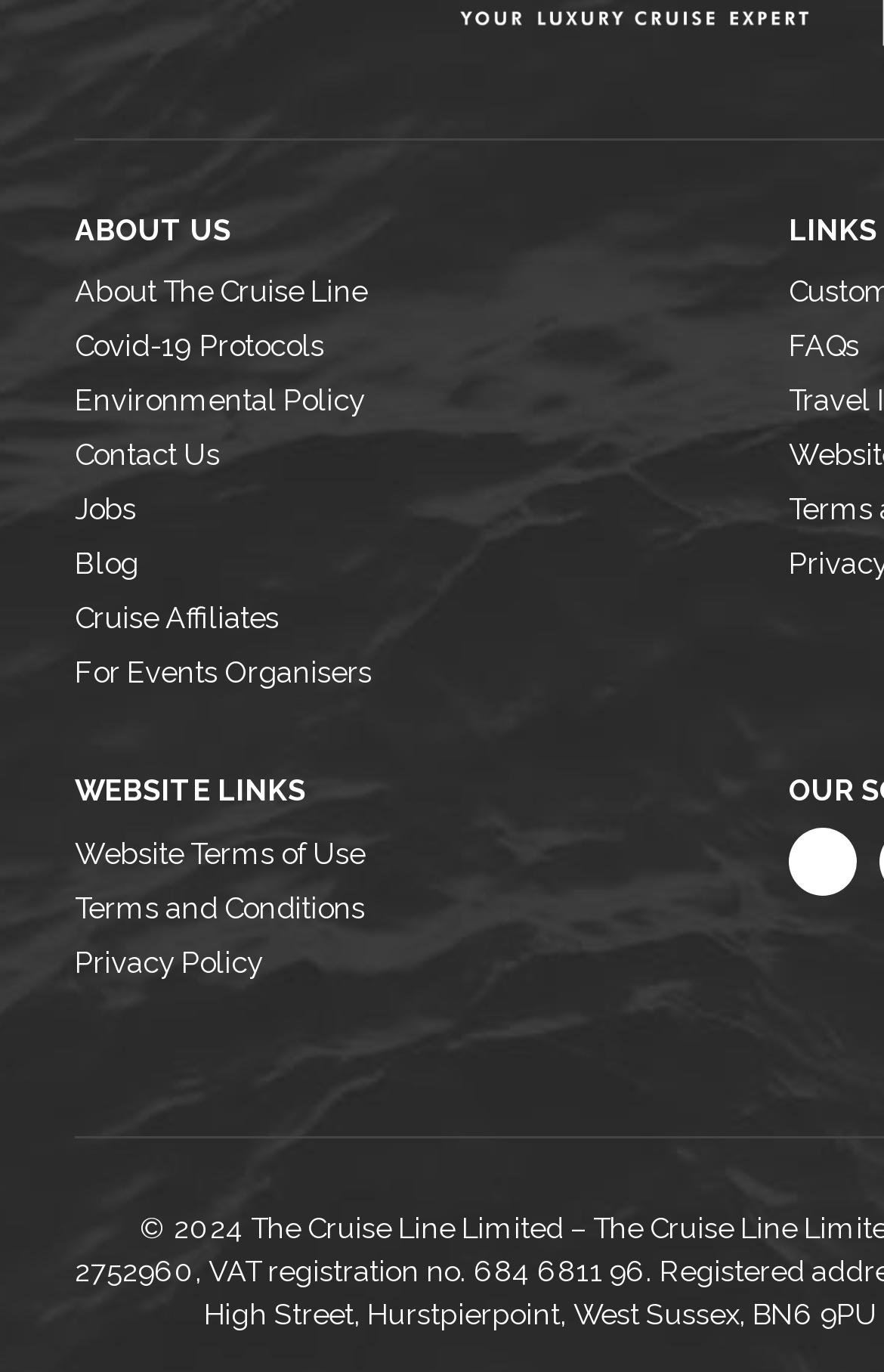Determine the bounding box coordinates for the UI element described. Format the coordinates as (top-left x, top-left y, bottom-right x, bottom-right y) and ensure all values are between 0 and 1. Element description: Environmental Policy

[0.085, 0.273, 0.892, 0.313]